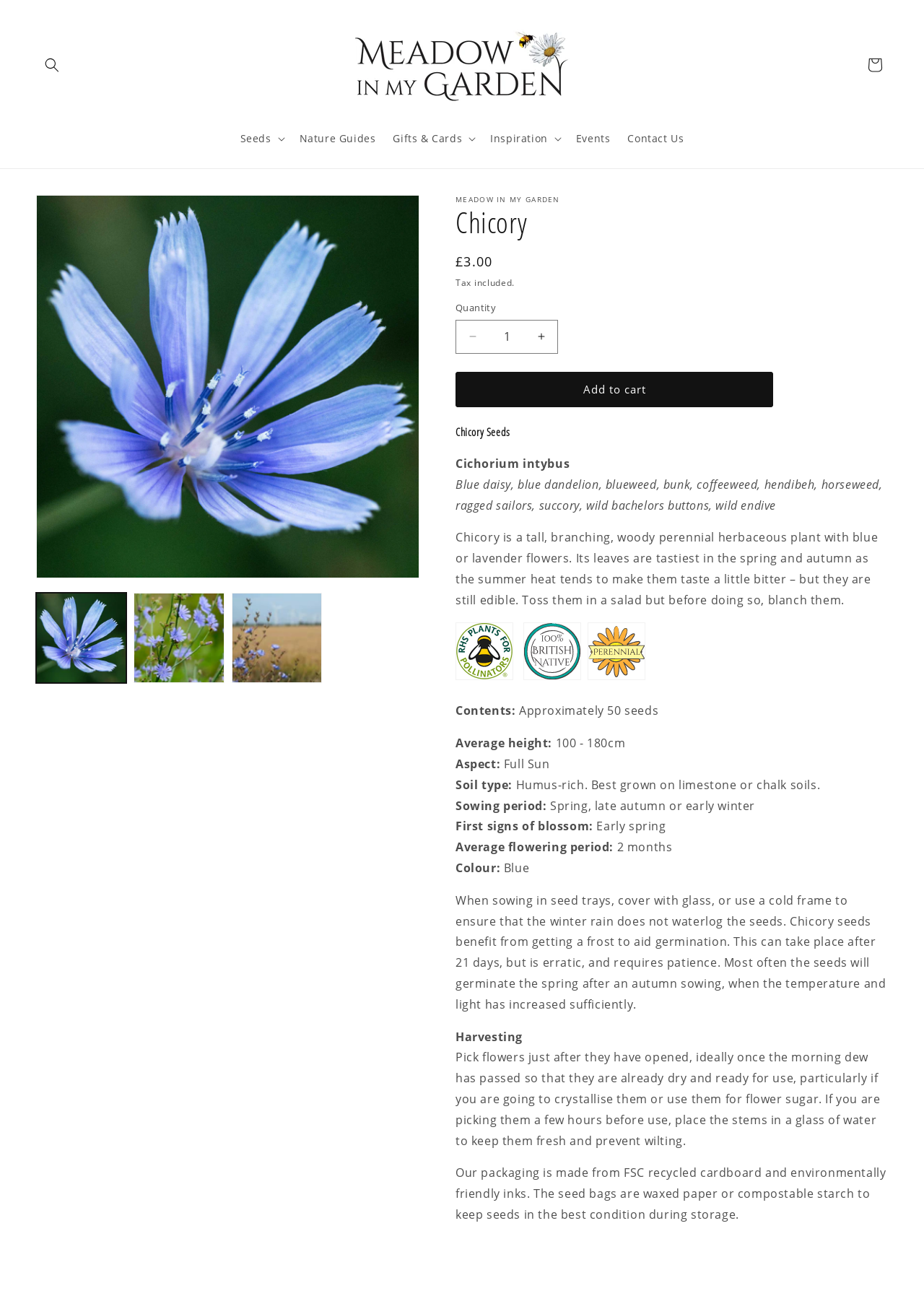Based on the image, please elaborate on the answer to the following question:
How many seeds are approximately in the package?

According to the contents section, the package contains approximately 50 seeds.